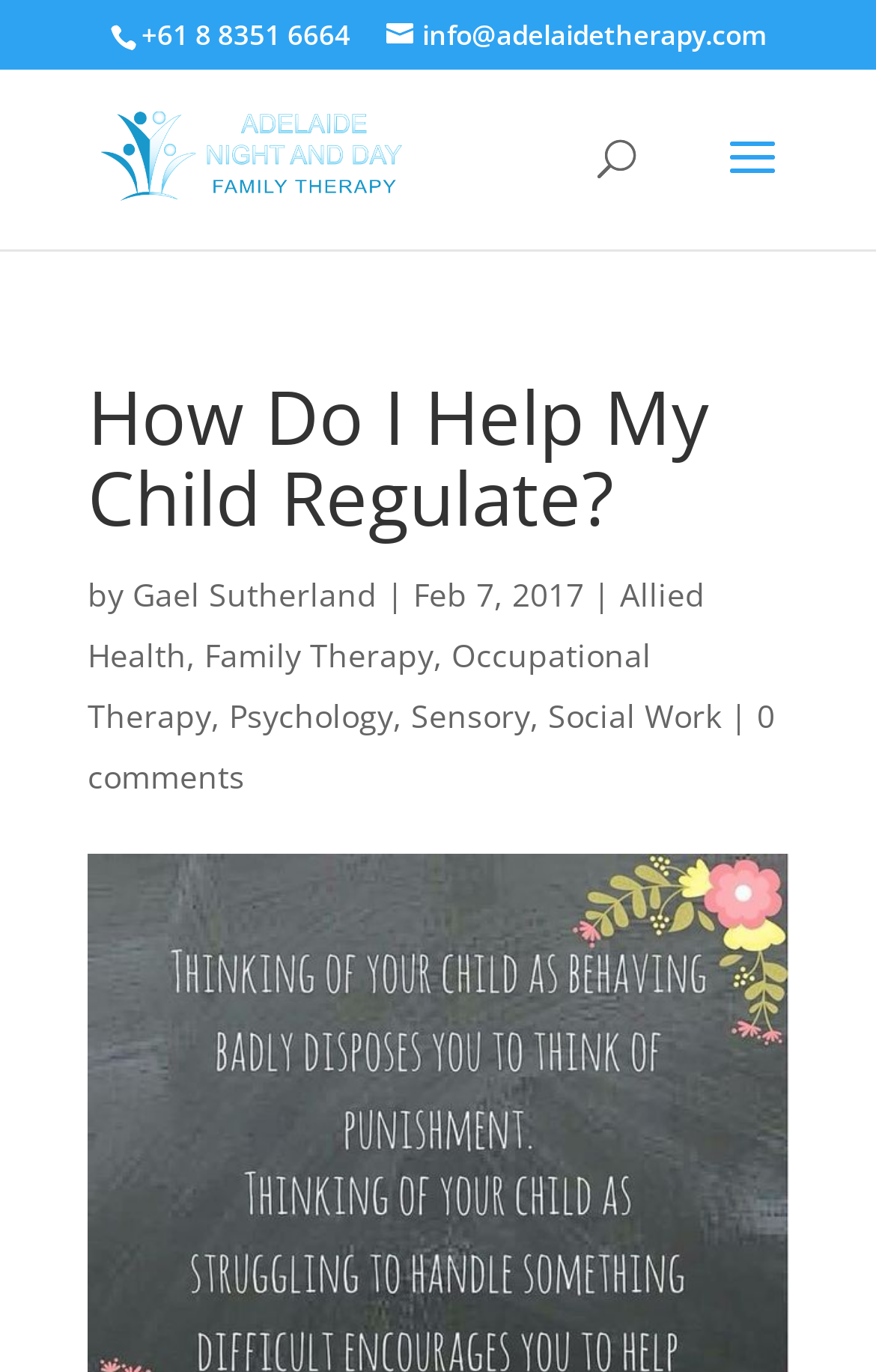Could you indicate the bounding box coordinates of the region to click in order to complete this instruction: "read the article by Gael Sutherland".

[0.151, 0.417, 0.431, 0.448]